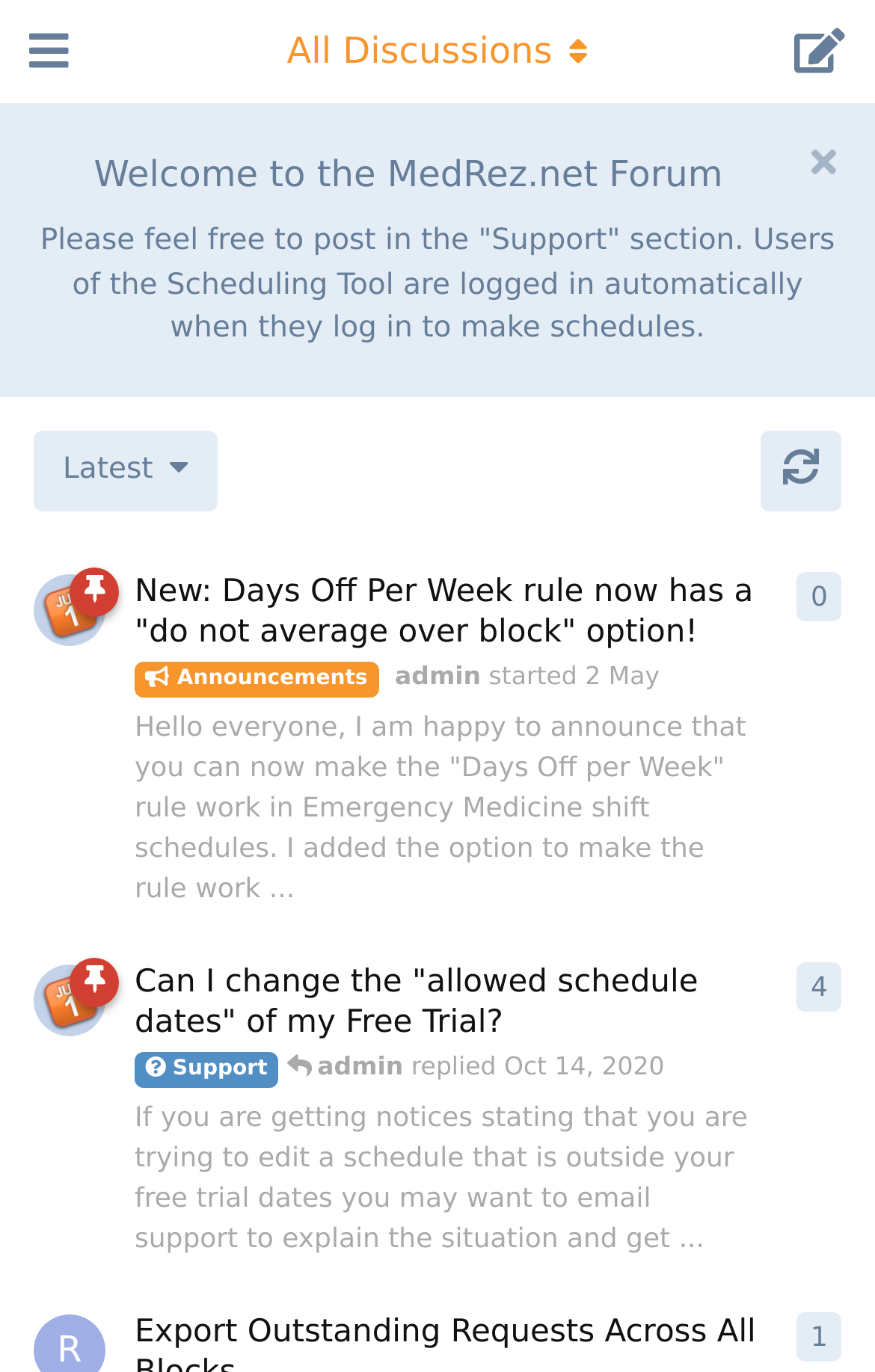Use a single word or phrase to respond to the question:
What is the current sorting option for discussions?

Latest